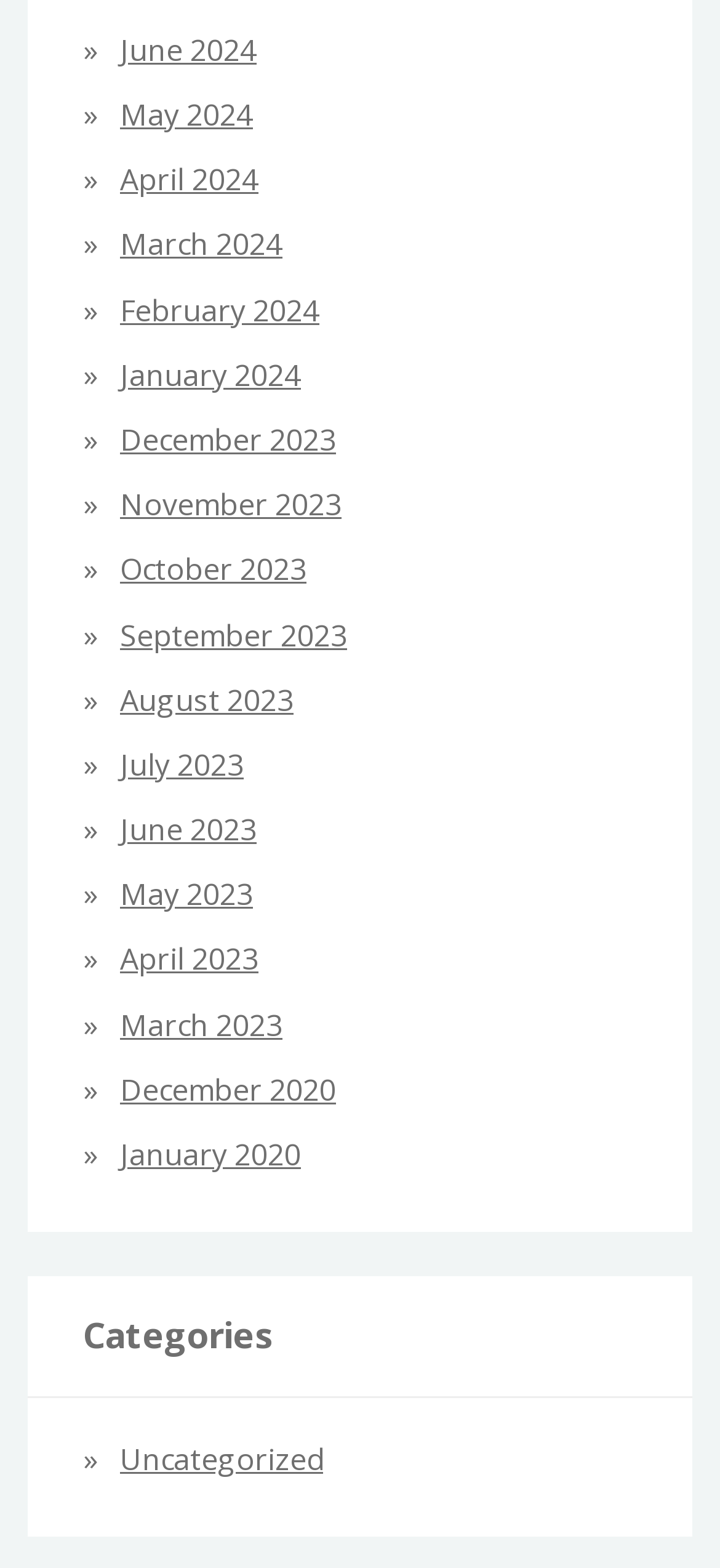How many months are listed on the webpage?
Please answer the question with a detailed and comprehensive explanation.

By counting the link elements with month names, I found that there are 18 months listed on the webpage, ranging from December 2020 to June 2024.